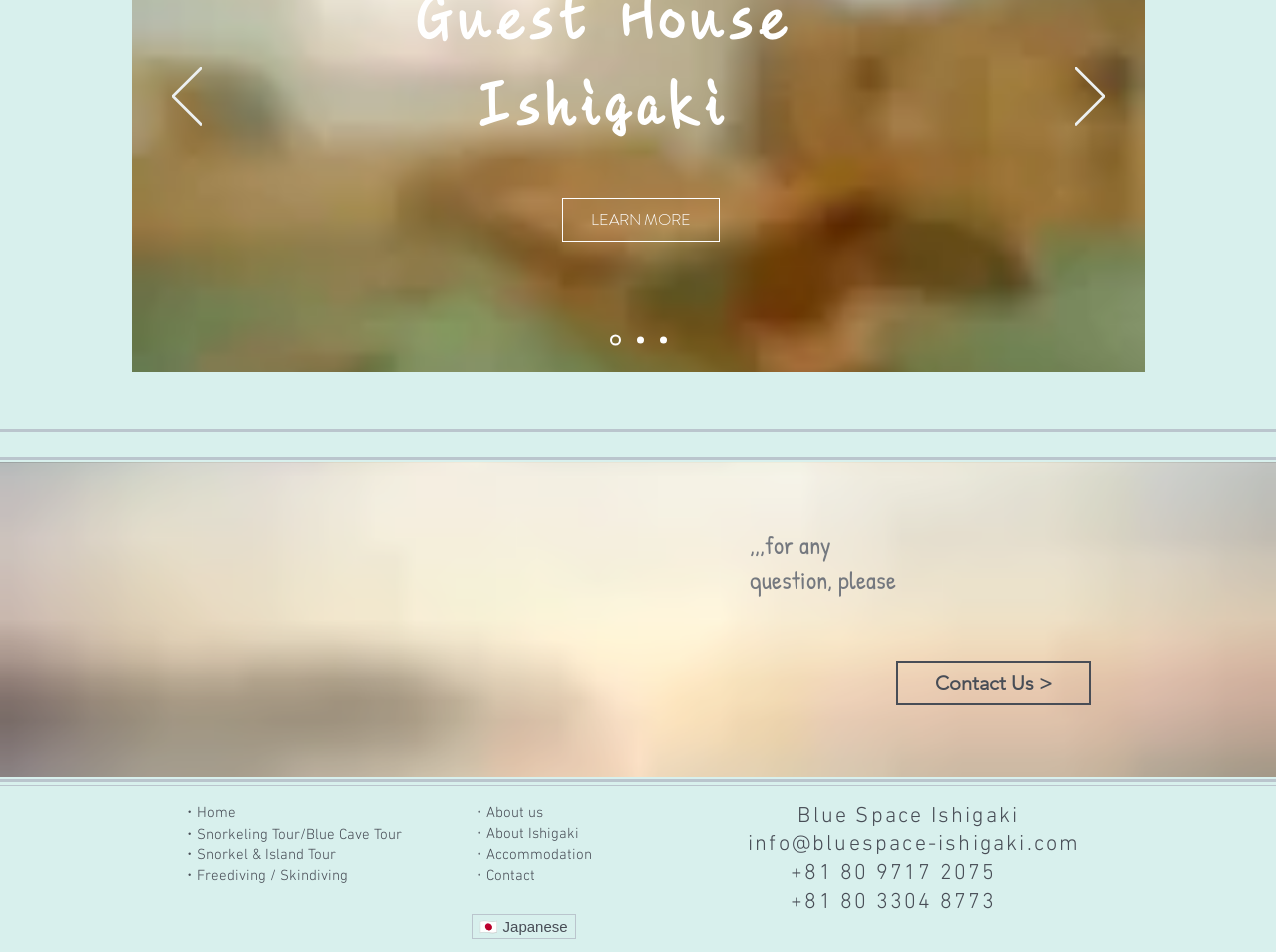Provide the bounding box coordinates for the UI element that is described as: "・About us".

[0.37, 0.844, 0.425, 0.866]